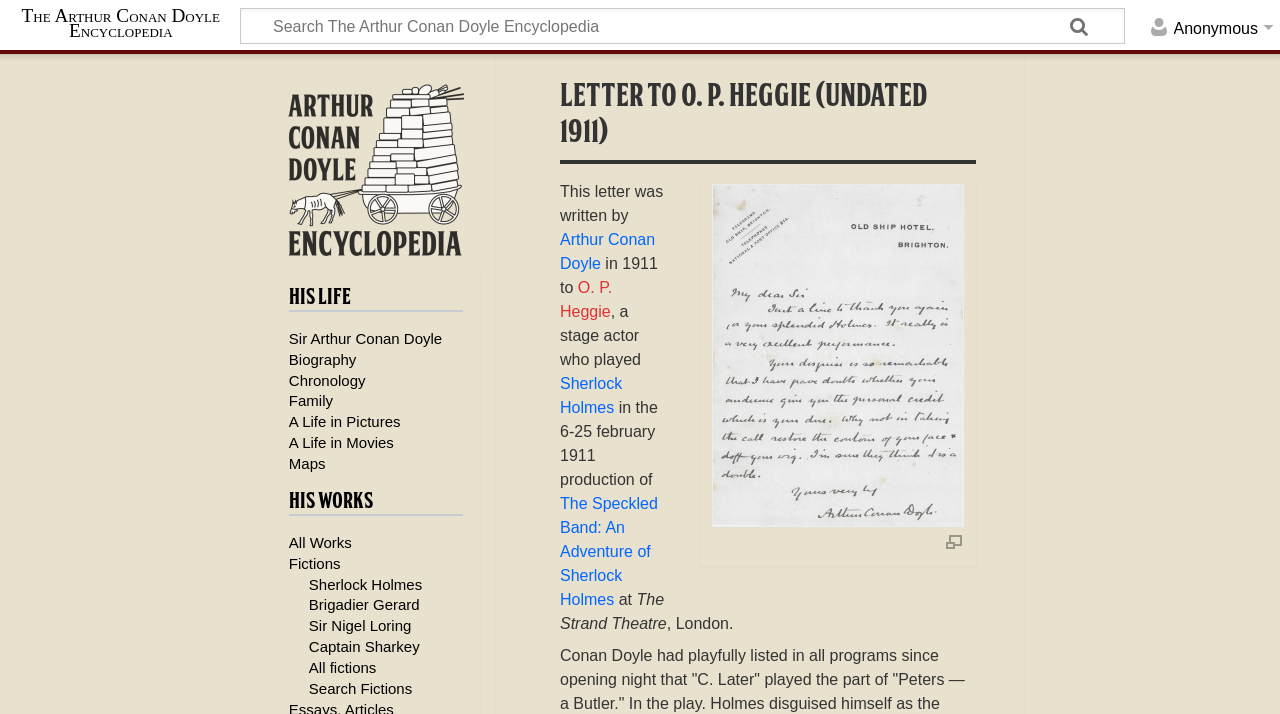Determine the bounding box coordinates of the clickable area required to perform the following instruction: "Explore His Life". The coordinates should be represented as four float numbers between 0 and 1: [left, top, right, bottom].

[0.226, 0.41, 0.362, 0.665]